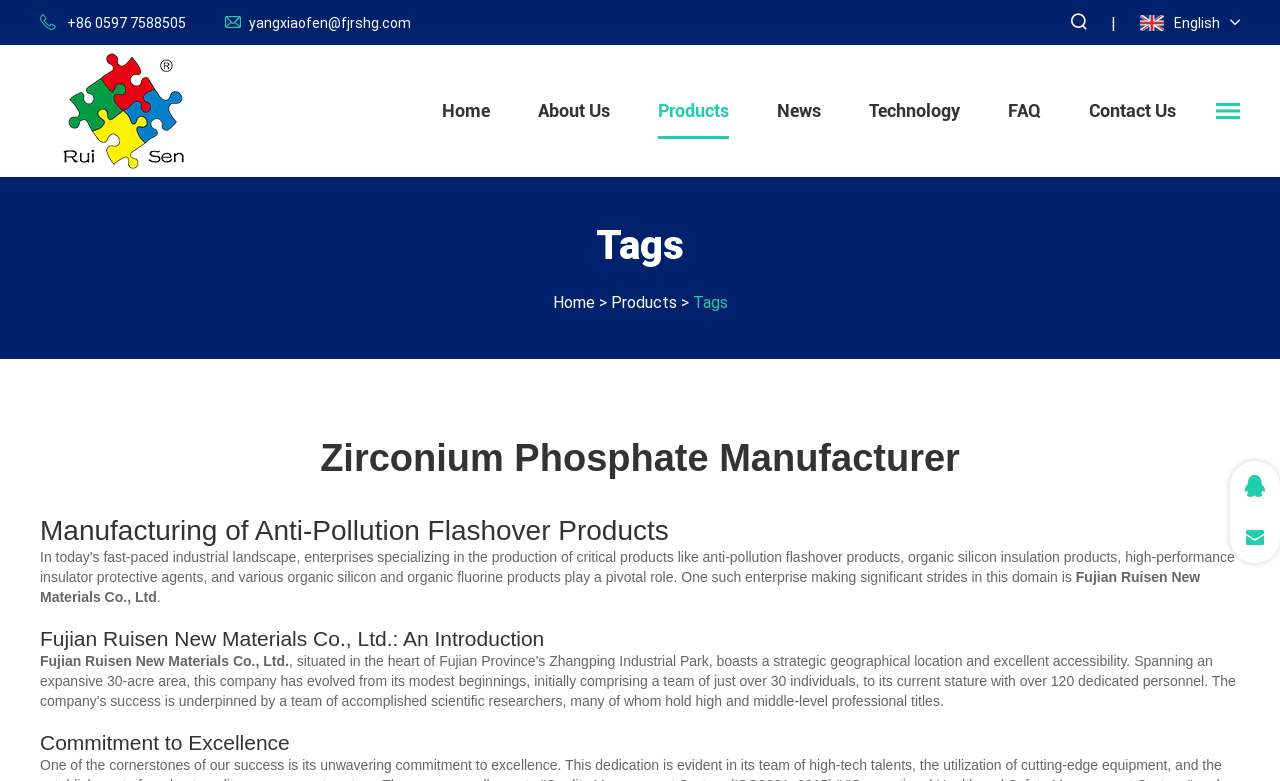What is the language selection icon on the top right?
Based on the screenshot, give a detailed explanation to answer the question.

I found the language selection icon by looking at the top right section of the webpage, where I saw a link with the text 'English' and an icon.